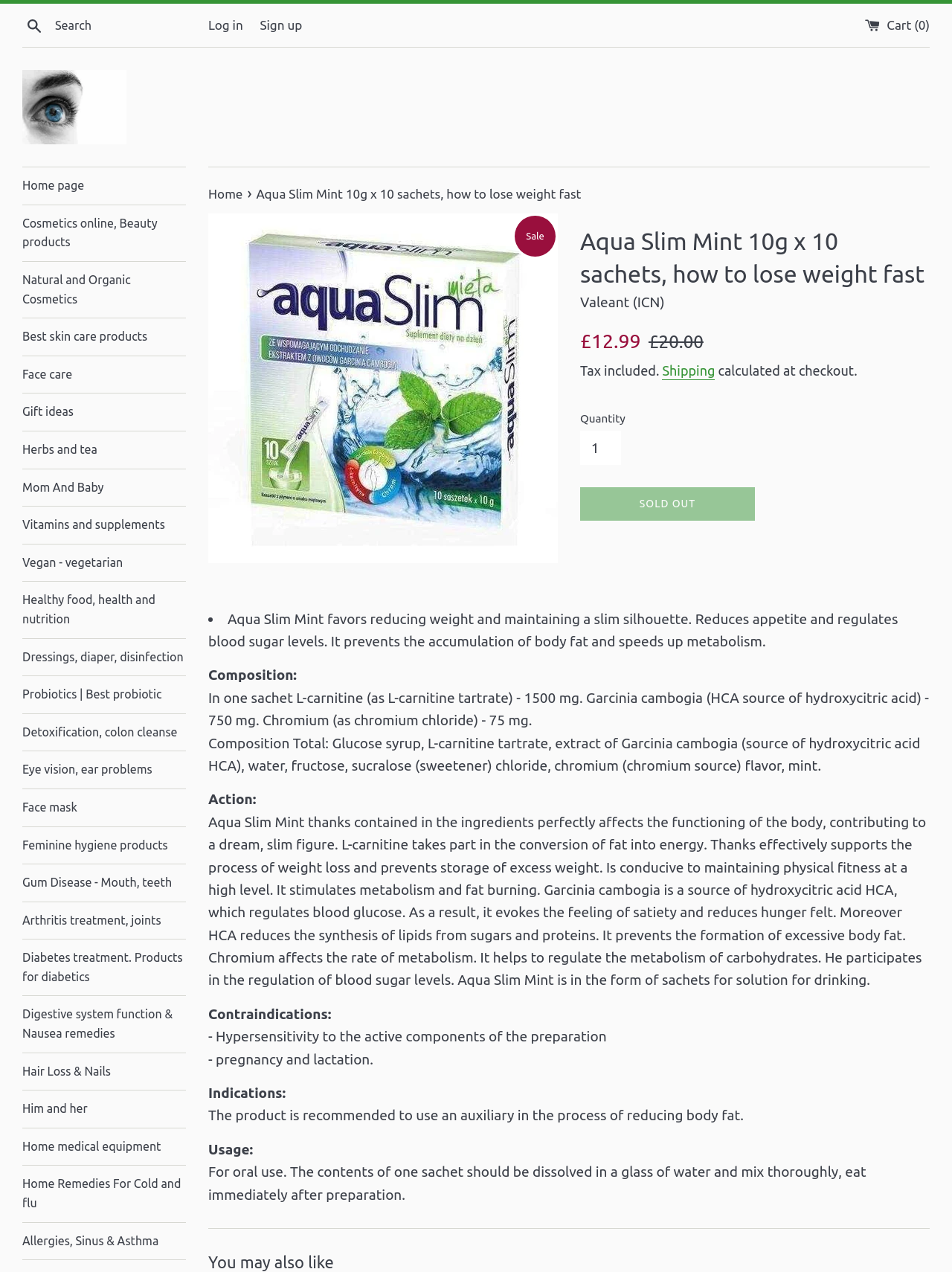Using the description "Home", predict the bounding box of the relevant HTML element.

[0.219, 0.147, 0.258, 0.158]